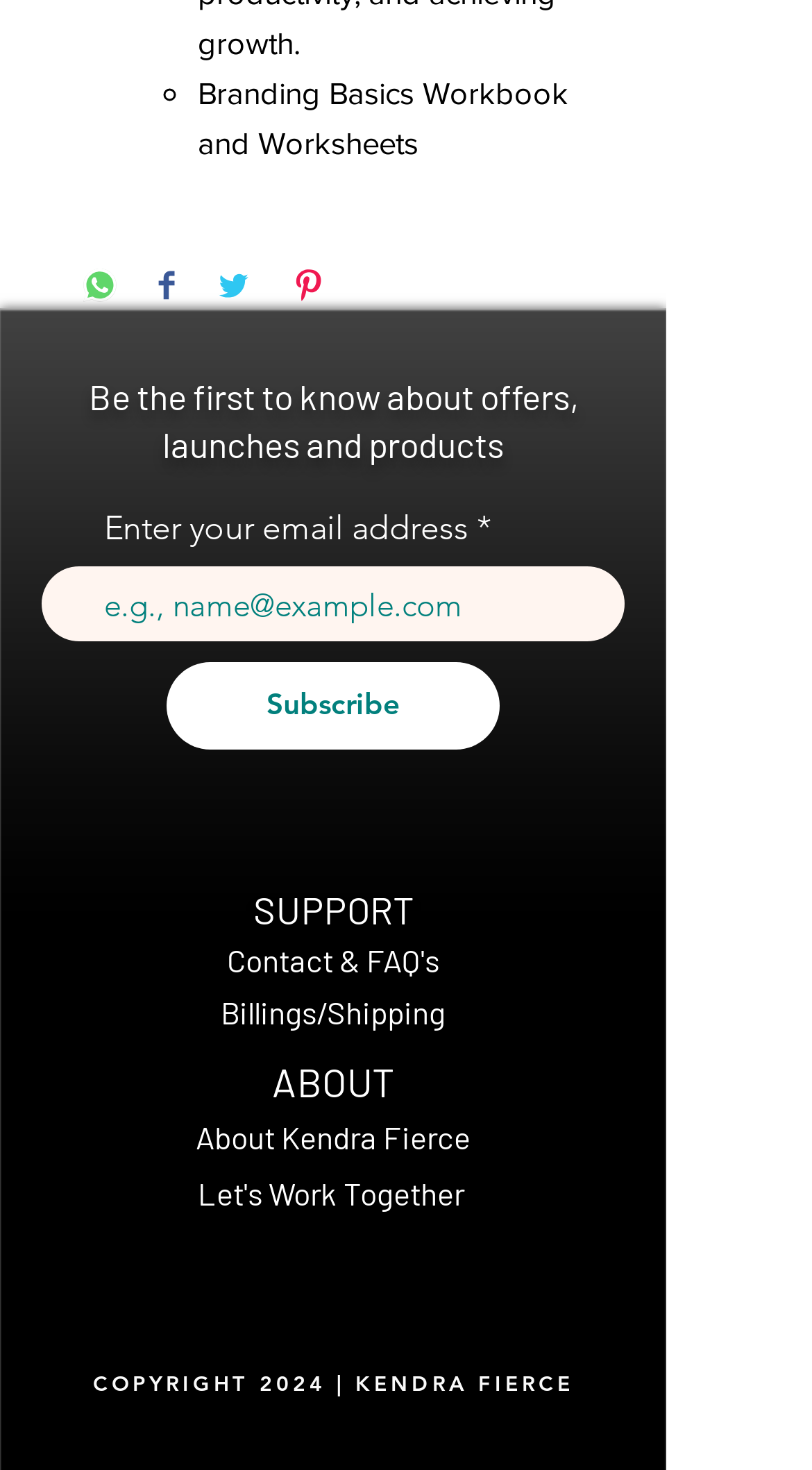Predict the bounding box coordinates of the area that should be clicked to accomplish the following instruction: "Share on WhatsApp". The bounding box coordinates should consist of four float numbers between 0 and 1, i.e., [left, top, right, bottom].

[0.103, 0.182, 0.144, 0.209]